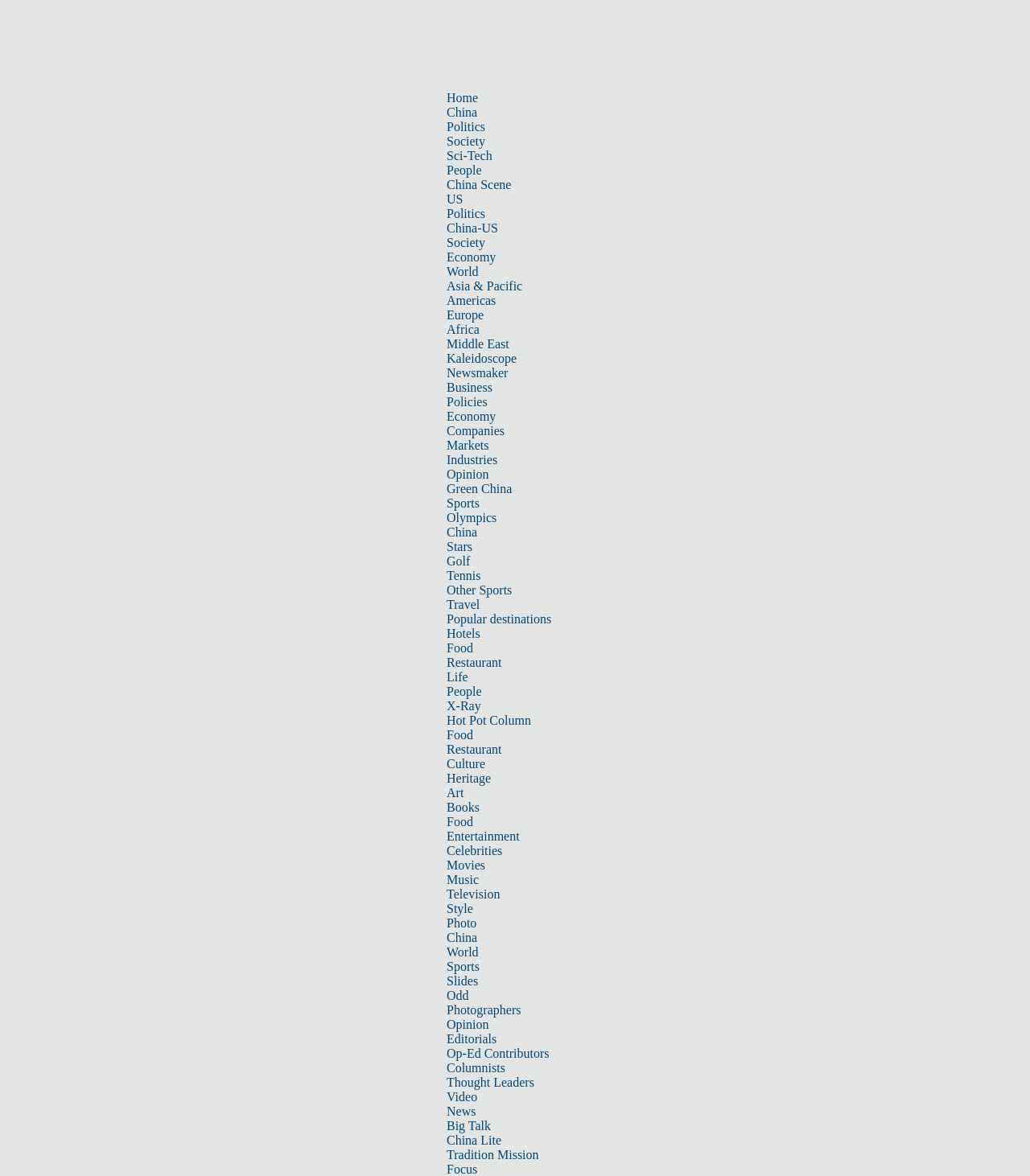Given the description of a UI element: "Send us a message", identify the bounding box coordinates of the matching element in the webpage screenshot.

None